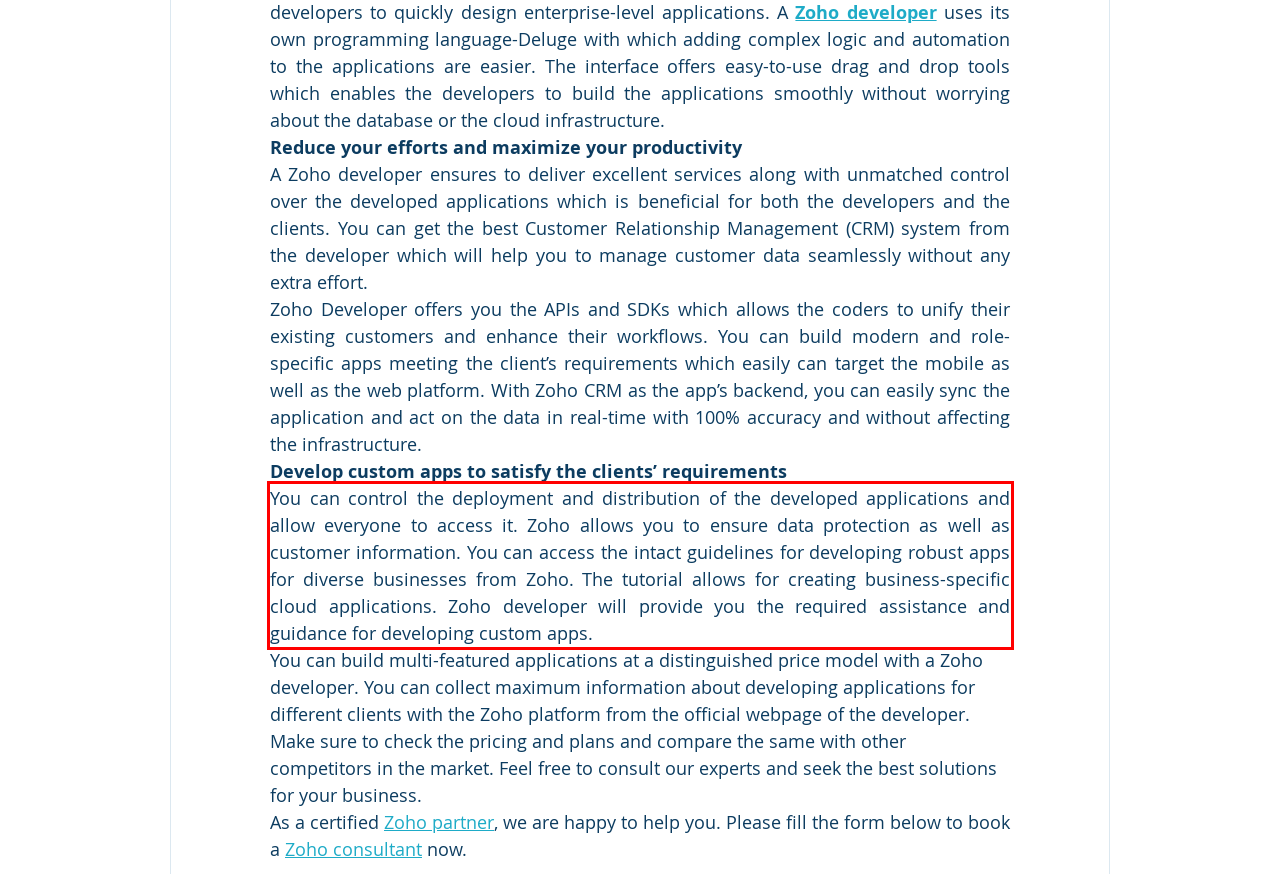Identify the text within the red bounding box on the webpage screenshot and generate the extracted text content.

You can control the deployment and distribution of the developed applications and allow everyone to access it. Zoho allows you to ensure data protection as well as customer information. You can access the intact guidelines for developing robust apps for diverse businesses from Zoho. The tutorial allows for creating business-specific cloud applications. Zoho developer will provide you the required assistance and guidance for developing custom apps.